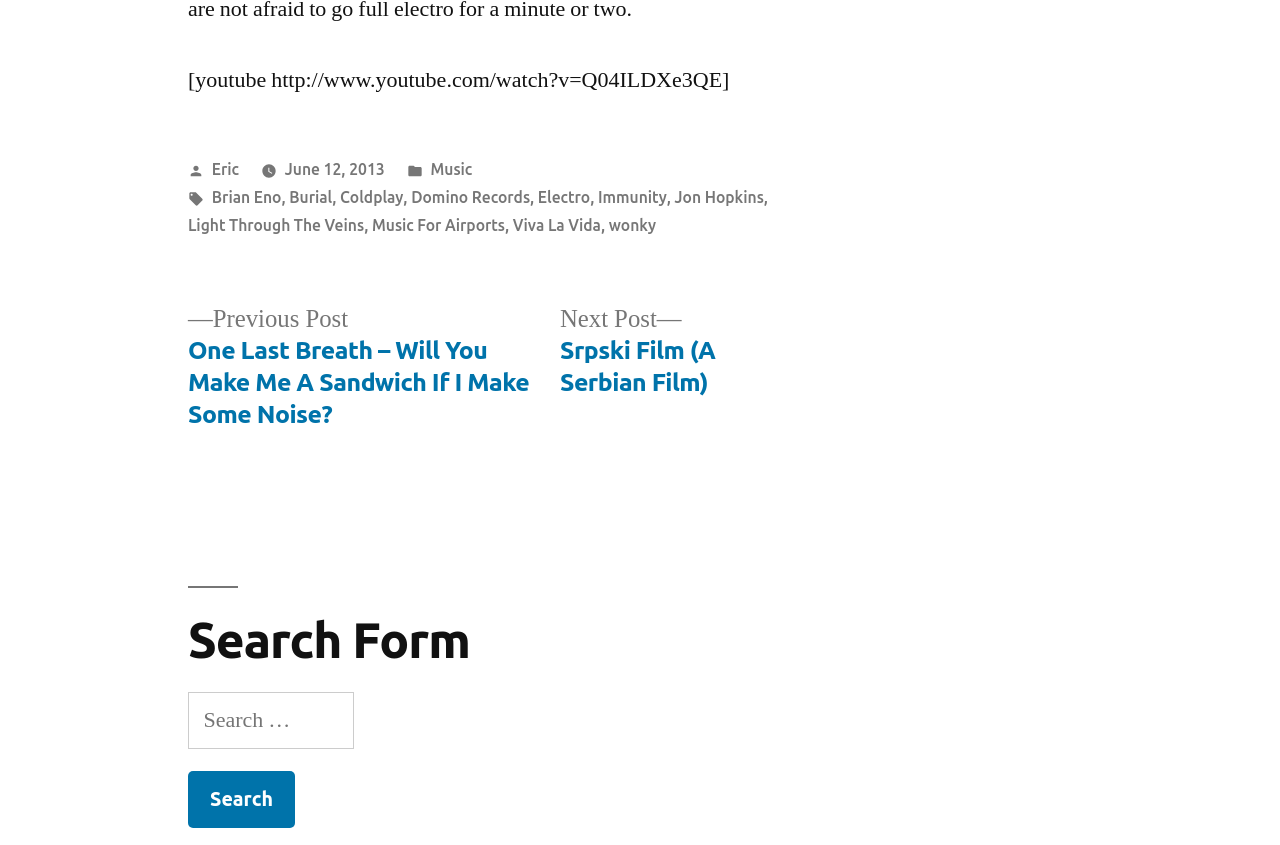Specify the bounding box coordinates of the element's area that should be clicked to execute the given instruction: "Go to previous post". The coordinates should be four float numbers between 0 and 1, i.e., [left, top, right, bottom].

[0.147, 0.36, 0.413, 0.51]